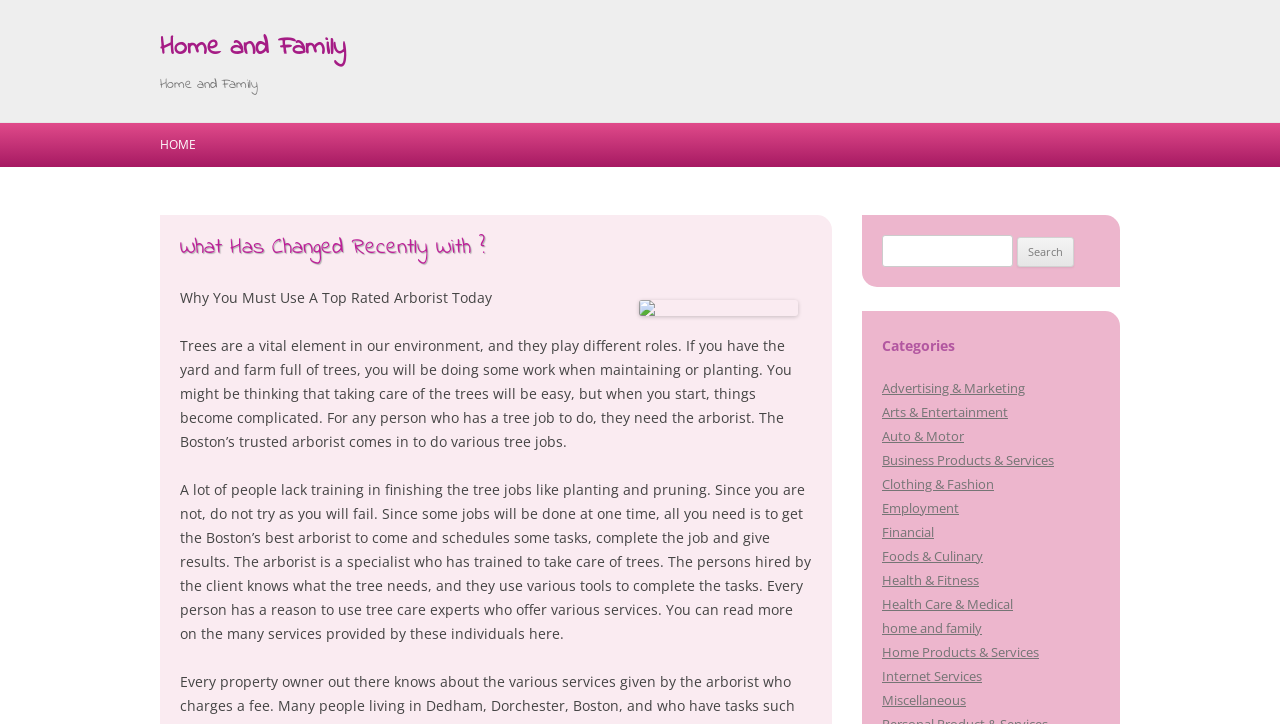Give a short answer using one word or phrase for the question:
What is the purpose of the arborist?

To take care of trees